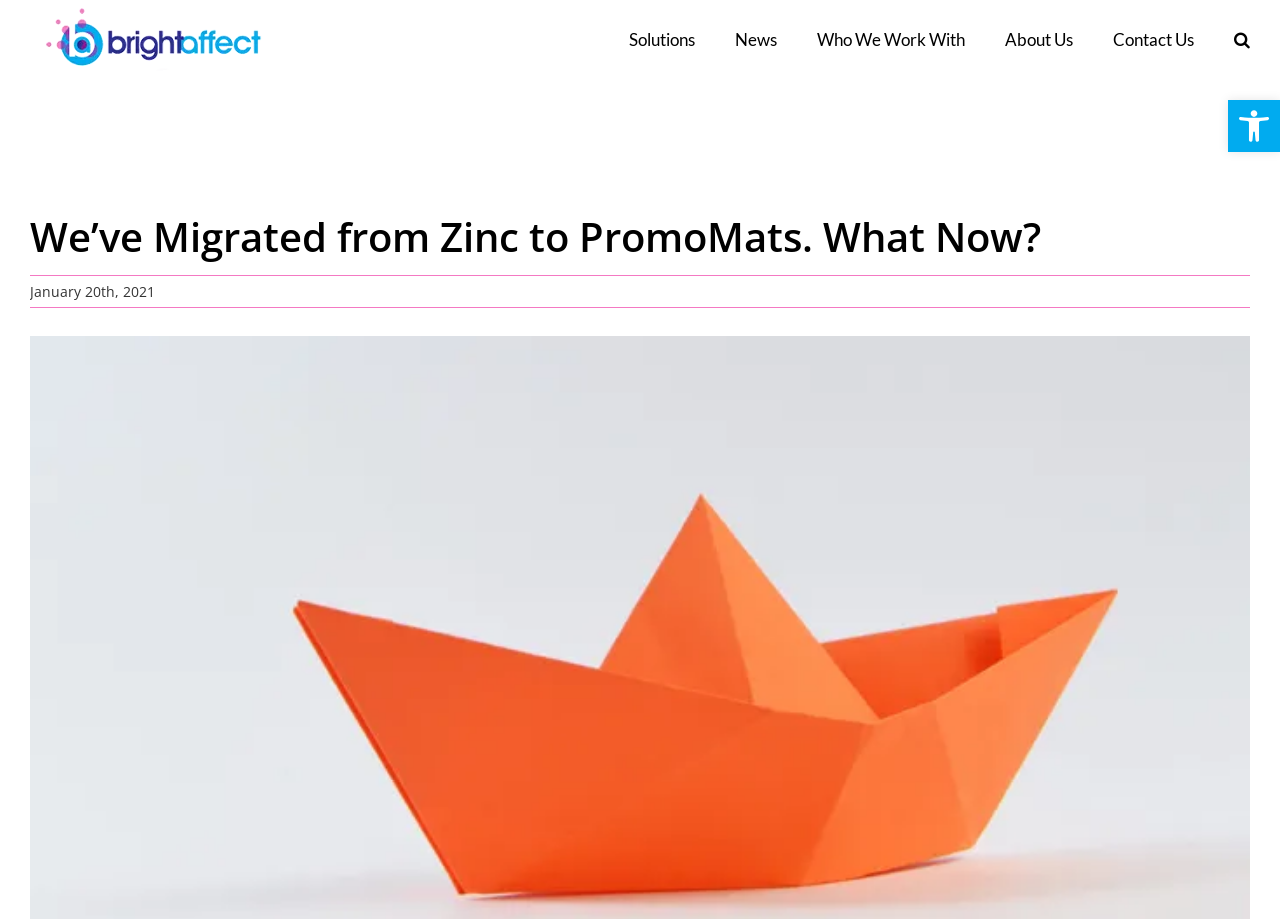Please answer the following question as detailed as possible based on the image: 
What is the logo of the website?

The logo of the website is Bright Affect, which can be found at the top left corner of the webpage, indicated by the image element with the description 'Bright Affect Logo'.